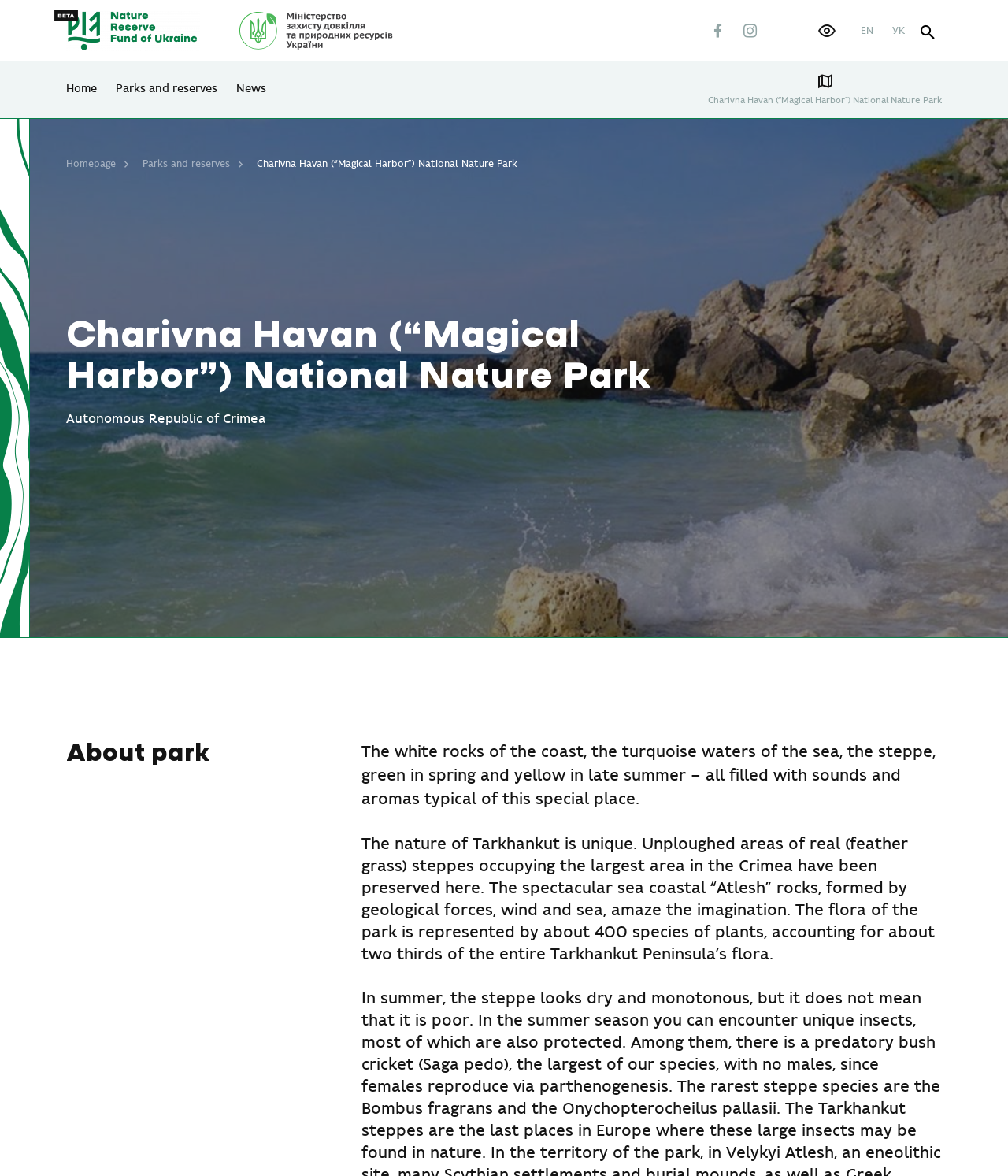Please answer the following question as detailed as possible based on the image: 
How many species of plants are found in the park?

I found the answer by looking at the StaticText element with the text 'The flora of the park is represented by about 400 species of plants...' which mentions the number of plant species found in the park.